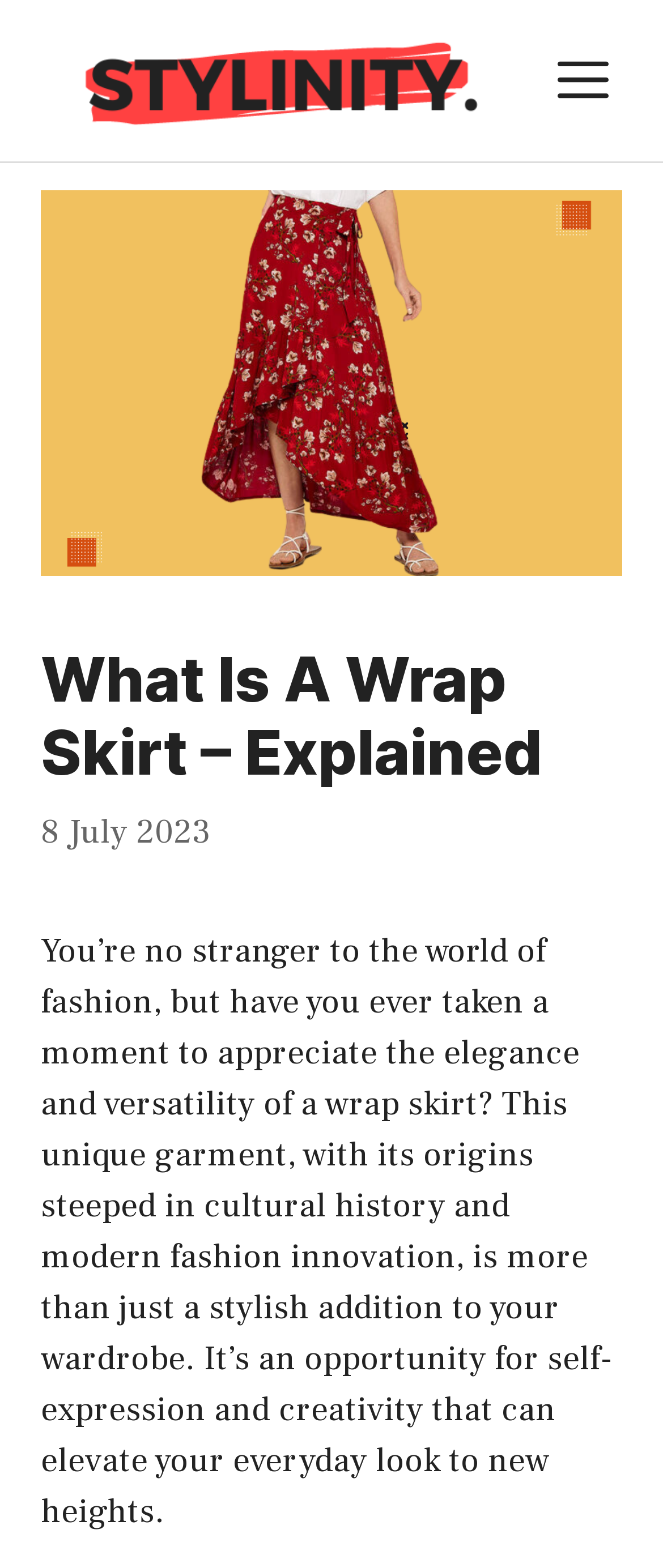Can you give a comprehensive explanation to the question given the content of the image?
What is the purpose of the button with the text 'MENU'?

The button with the text 'MENU' is a navigation element, and its purpose is to toggle the menu, as indicated by its expanded property being set to False and its control being 'generate-slideout-menu'.